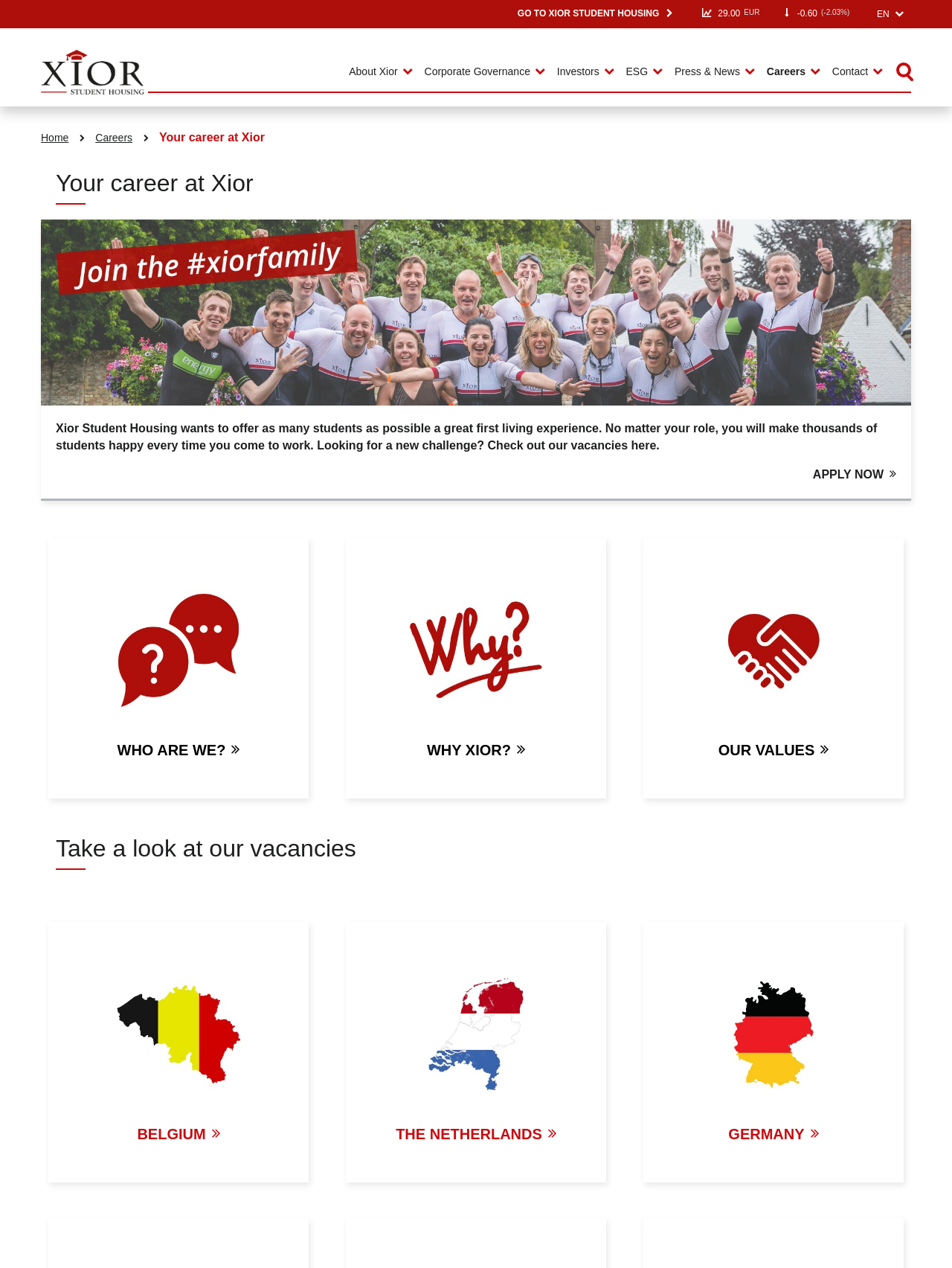Answer the question briefly using a single word or phrase: 
What is the main purpose of Xior Student Housing?

Offer great first living experience to students